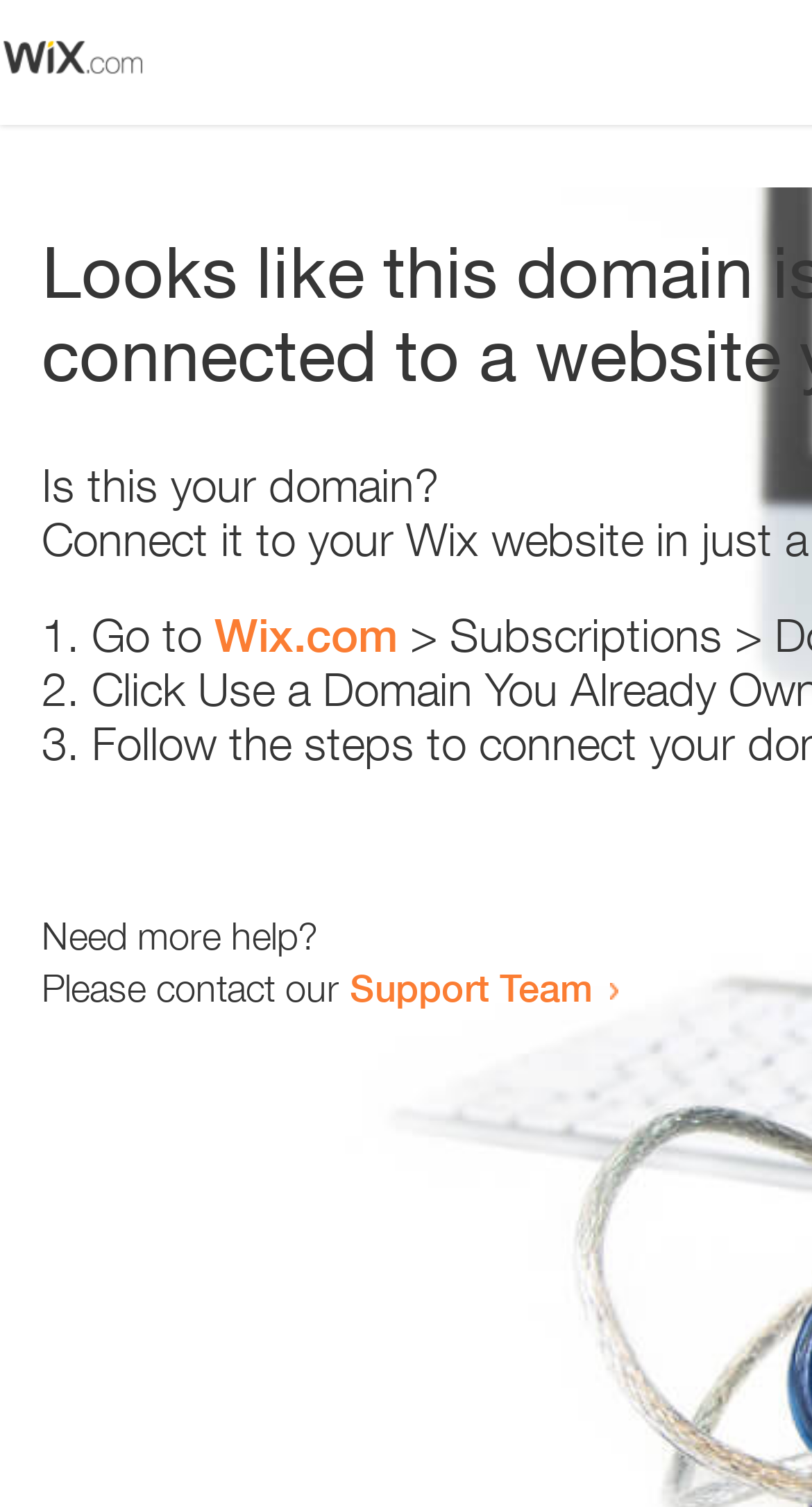Is the webpage providing troubleshooting steps?
Based on the image, give a concise answer in the form of a single word or short phrase.

yes